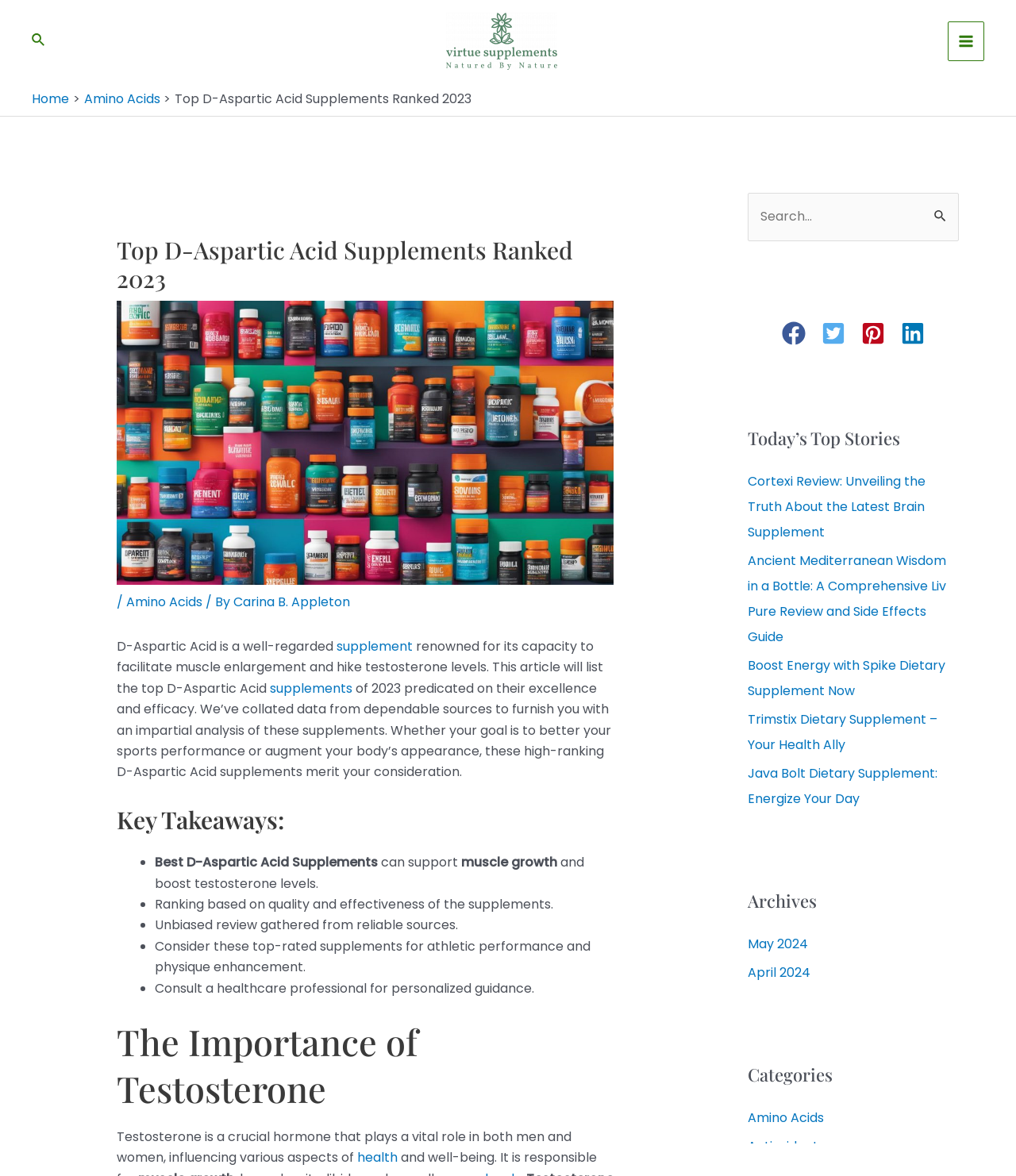Please locate the bounding box coordinates of the element that needs to be clicked to achieve the following instruction: "Click the search icon link". The coordinates should be four float numbers between 0 and 1, i.e., [left, top, right, bottom].

[0.031, 0.026, 0.045, 0.045]